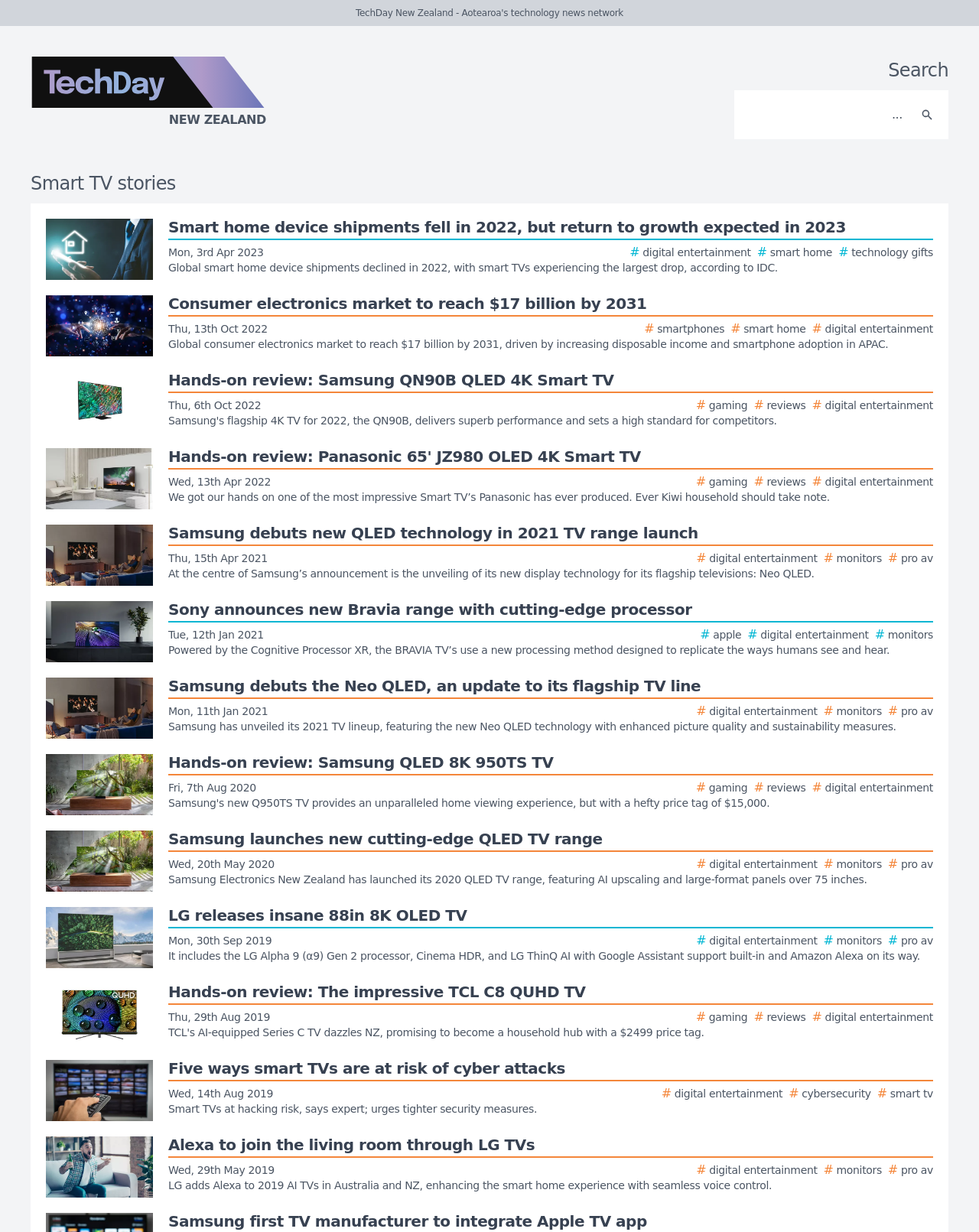What is the purpose of the search bar?
Using the image, provide a concise answer in one word or a short phrase.

To search for stories